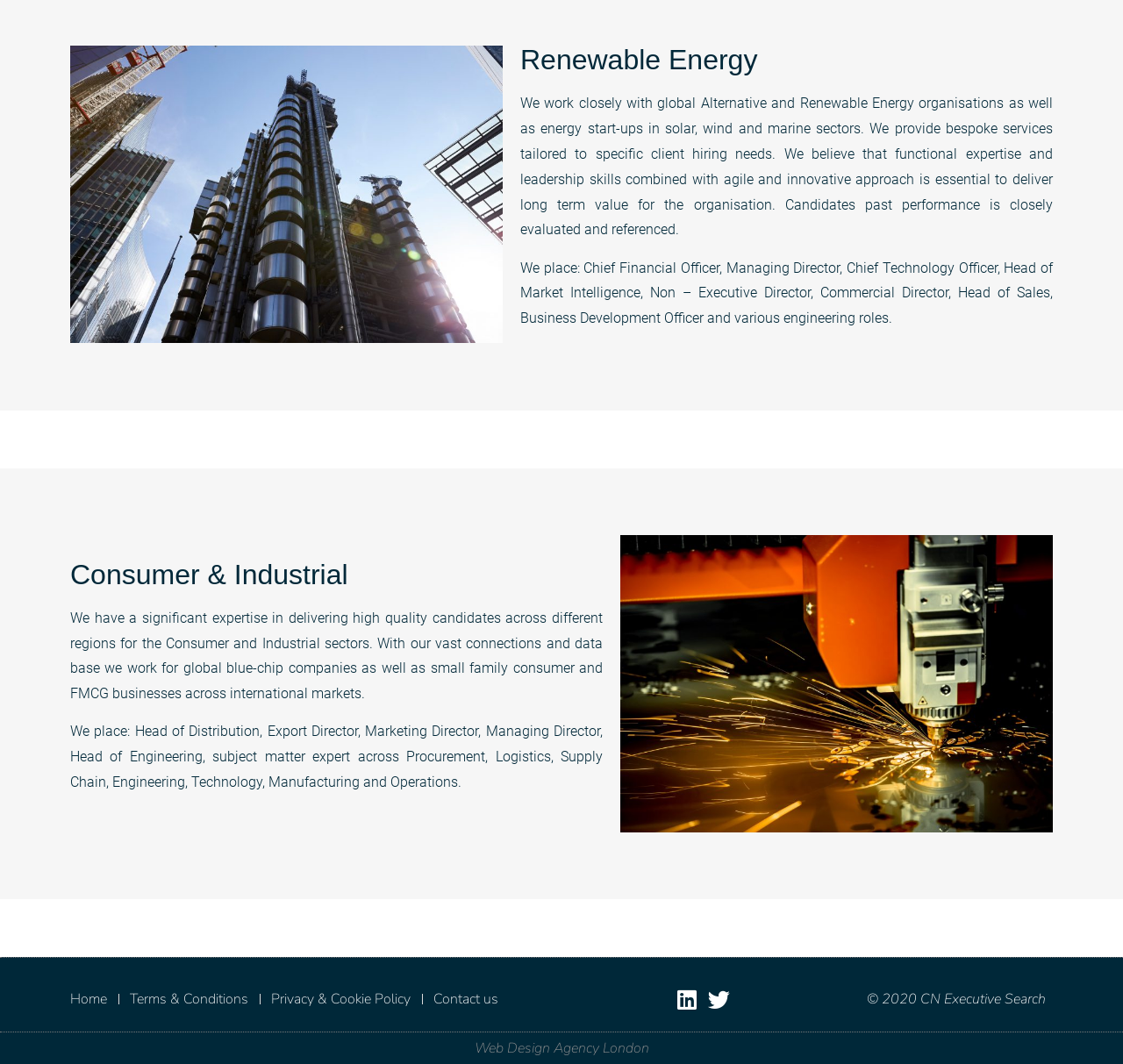Provide your answer to the question using just one word or phrase: What is the name of the company?

CN Executive Search